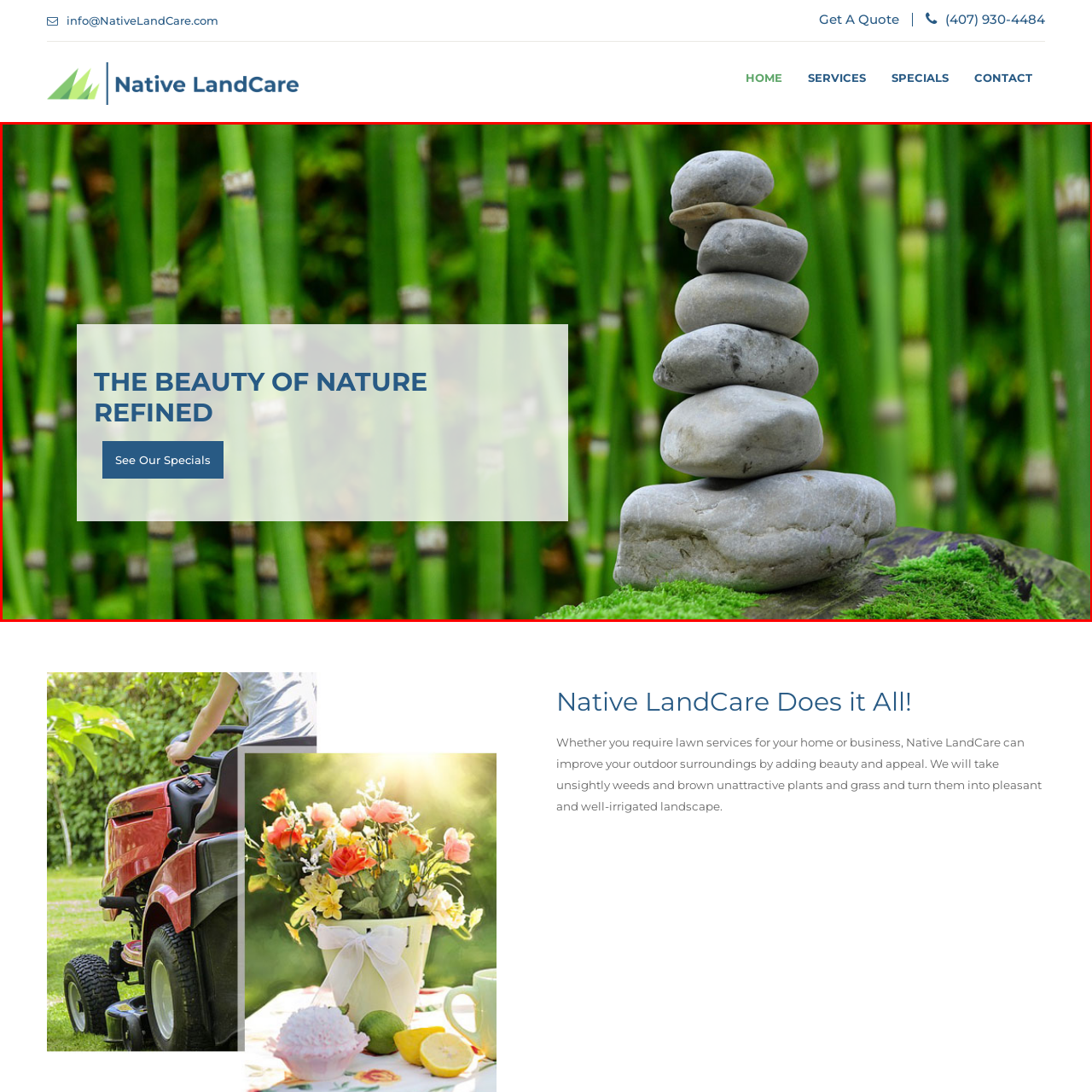Look at the image enclosed within the red outline and answer the question with a single word or phrase:
What is the phrase displayed prominently over the semi-transparent overlay?

THE BEAUTY OF NATURE REFINED